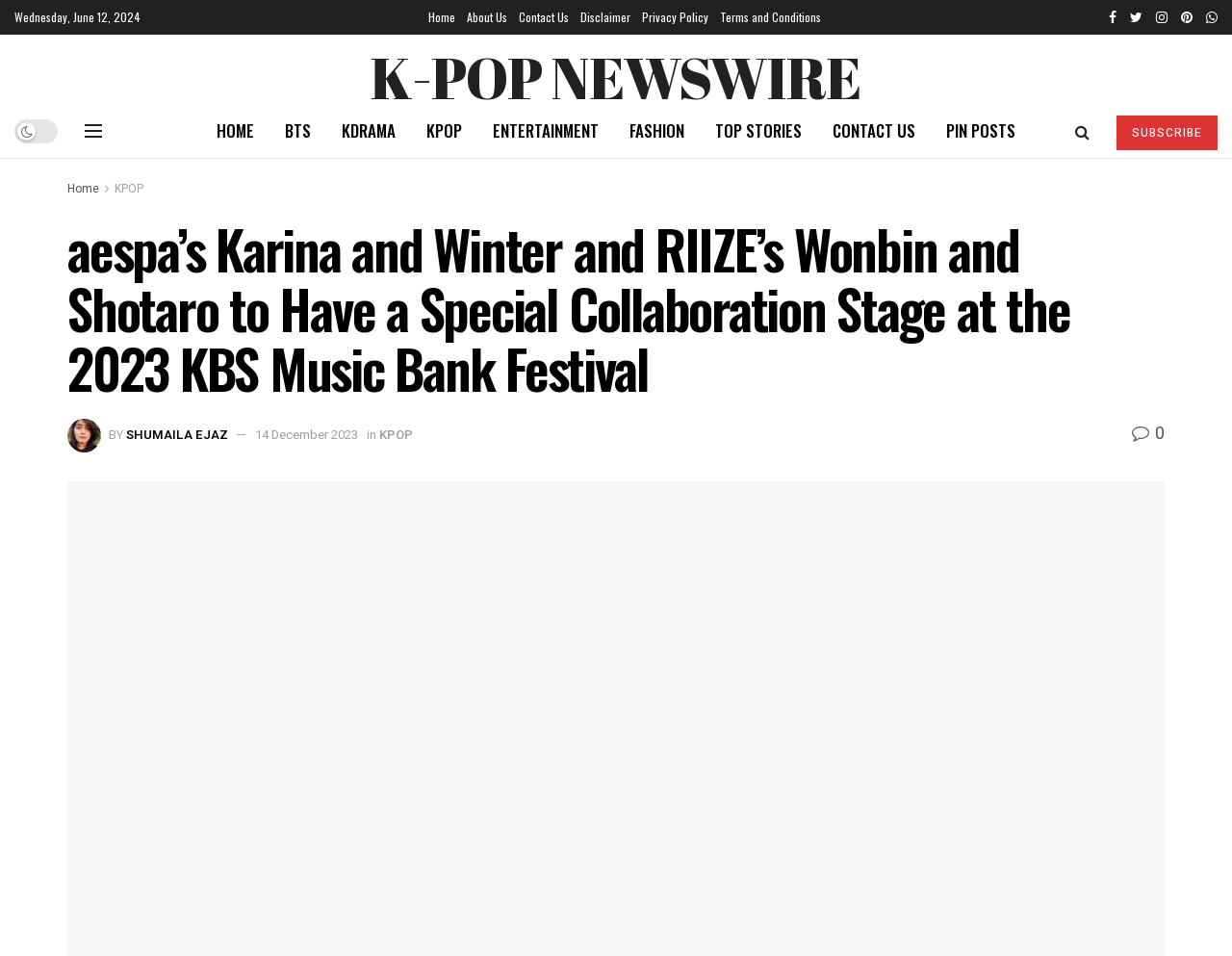Identify the bounding box coordinates for the element that needs to be clicked to fulfill this instruction: "Click on the 'SUBSCRIBE' button". Provide the coordinates in the format of four float numbers between 0 and 1: [left, top, right, bottom].

[0.906, 0.121, 0.988, 0.157]